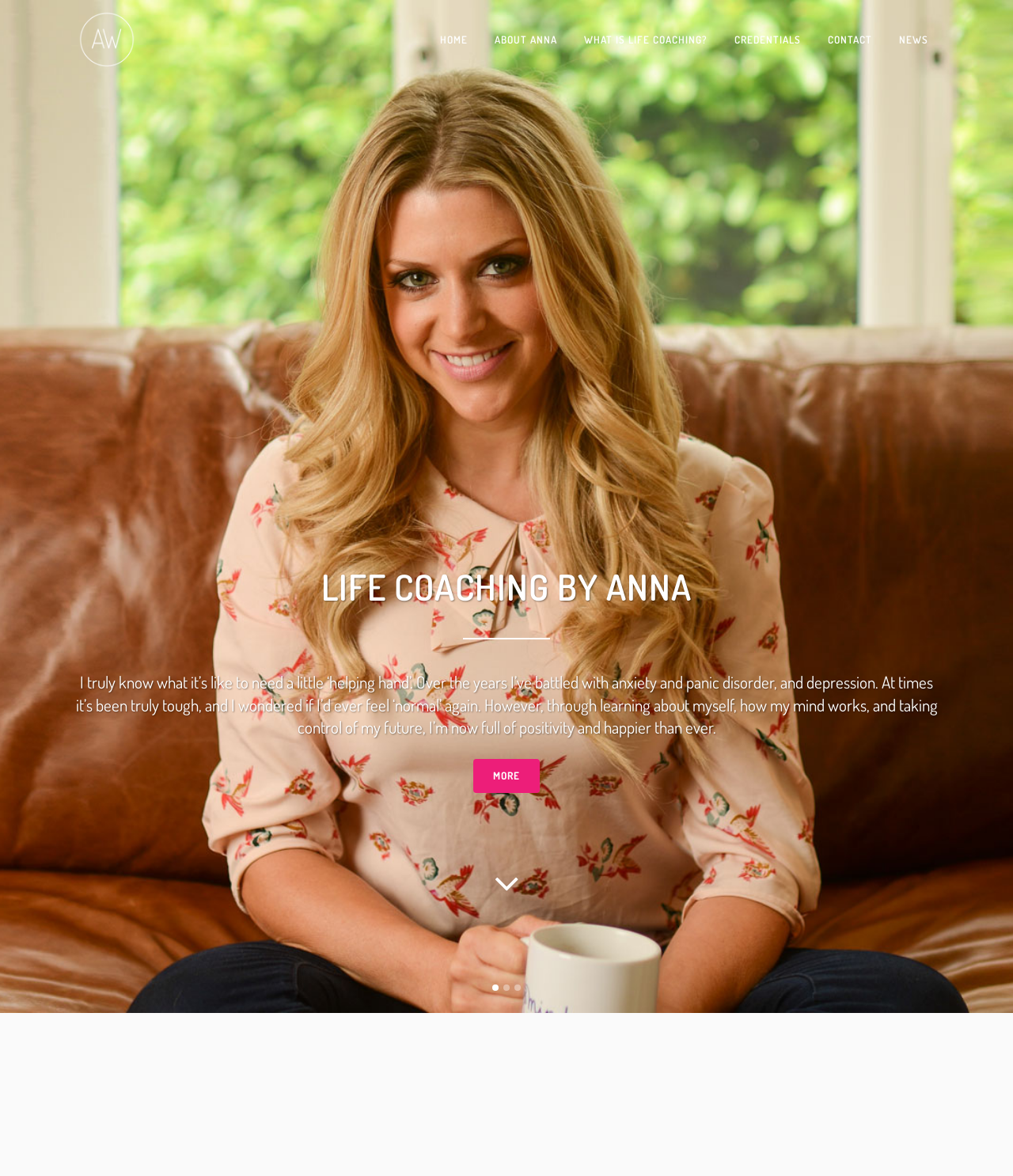Indicate the bounding box coordinates of the element that needs to be clicked to satisfy the following instruction: "Click CONTACT". The coordinates should be four float numbers between 0 and 1, i.e., [left, top, right, bottom].

[0.804, 0.0, 0.874, 0.067]